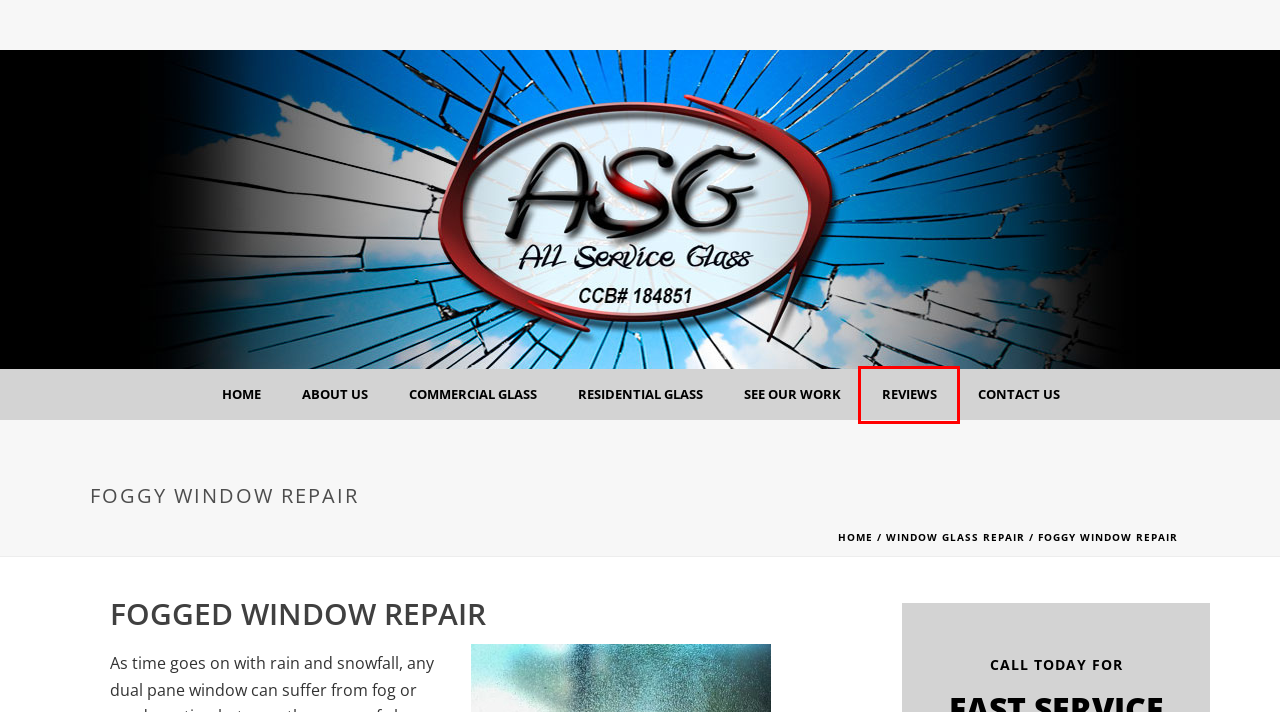Observe the webpage screenshot and focus on the red bounding box surrounding a UI element. Choose the most appropriate webpage description that corresponds to the new webpage after clicking the element in the bounding box. Here are the candidates:
A. Commercial Glass Repair
B. Contact All Service Glass
C. Terms of Use
D. Glass Repair Photo Gallery
E. Window Glass Repair
F. About All Service Glass
G. Reviews
H. Commercial Storefront Repair

G